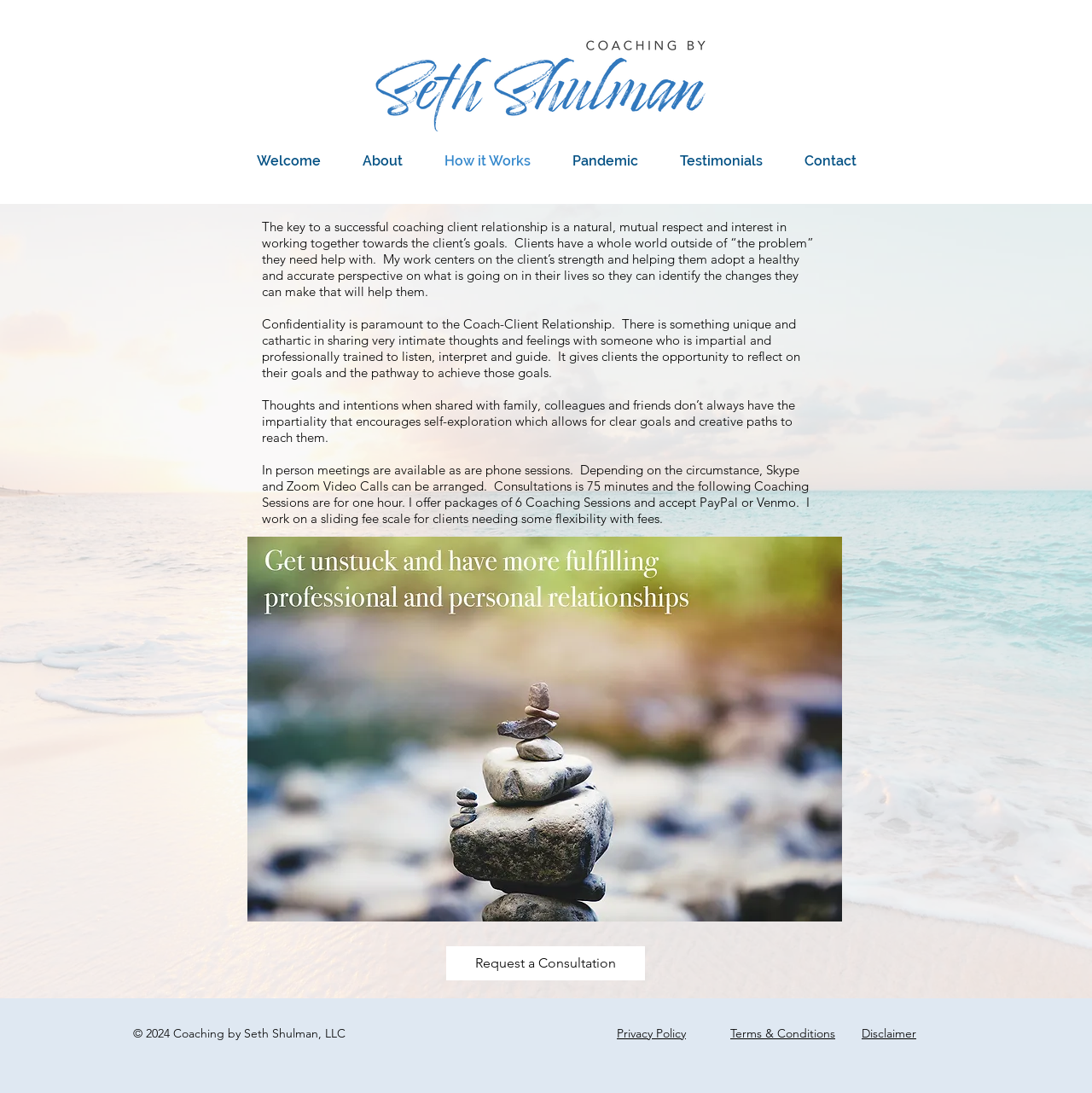Identify the bounding box of the UI component described as: "Privacy Policy".

[0.565, 0.938, 0.628, 0.952]